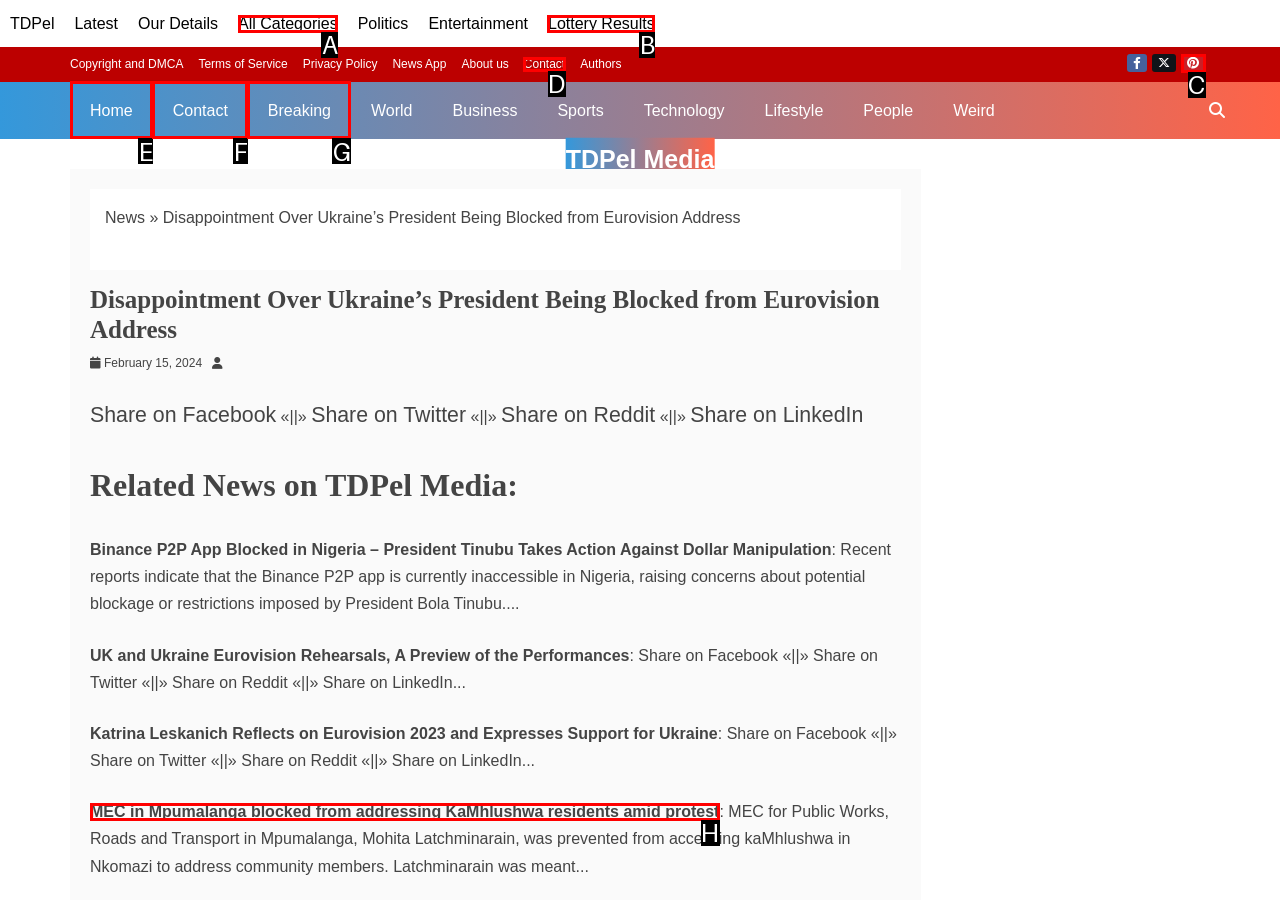Identify which HTML element aligns with the description: Contact
Answer using the letter of the correct choice from the options available.

F